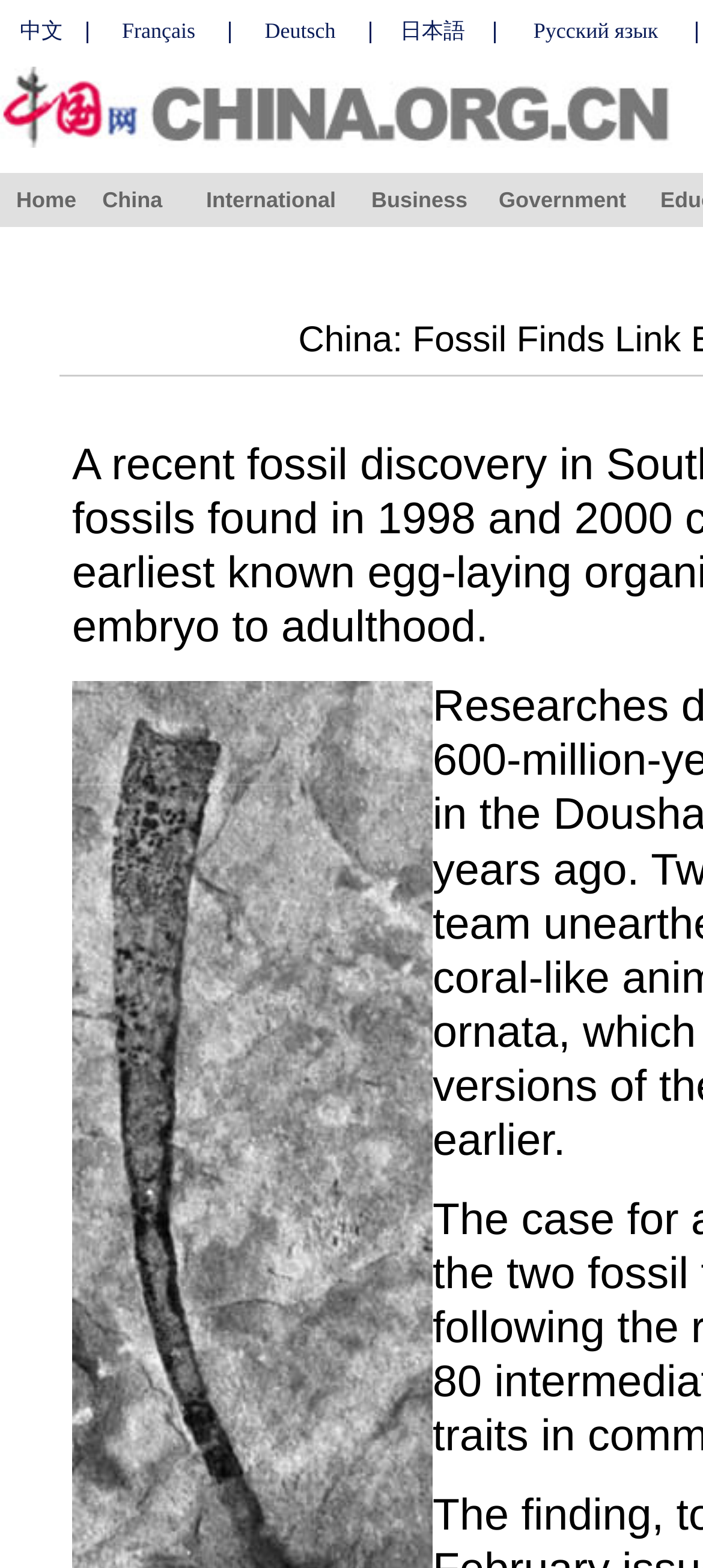Use a single word or phrase to answer the question:
What languages are available on this website?

Multiple languages